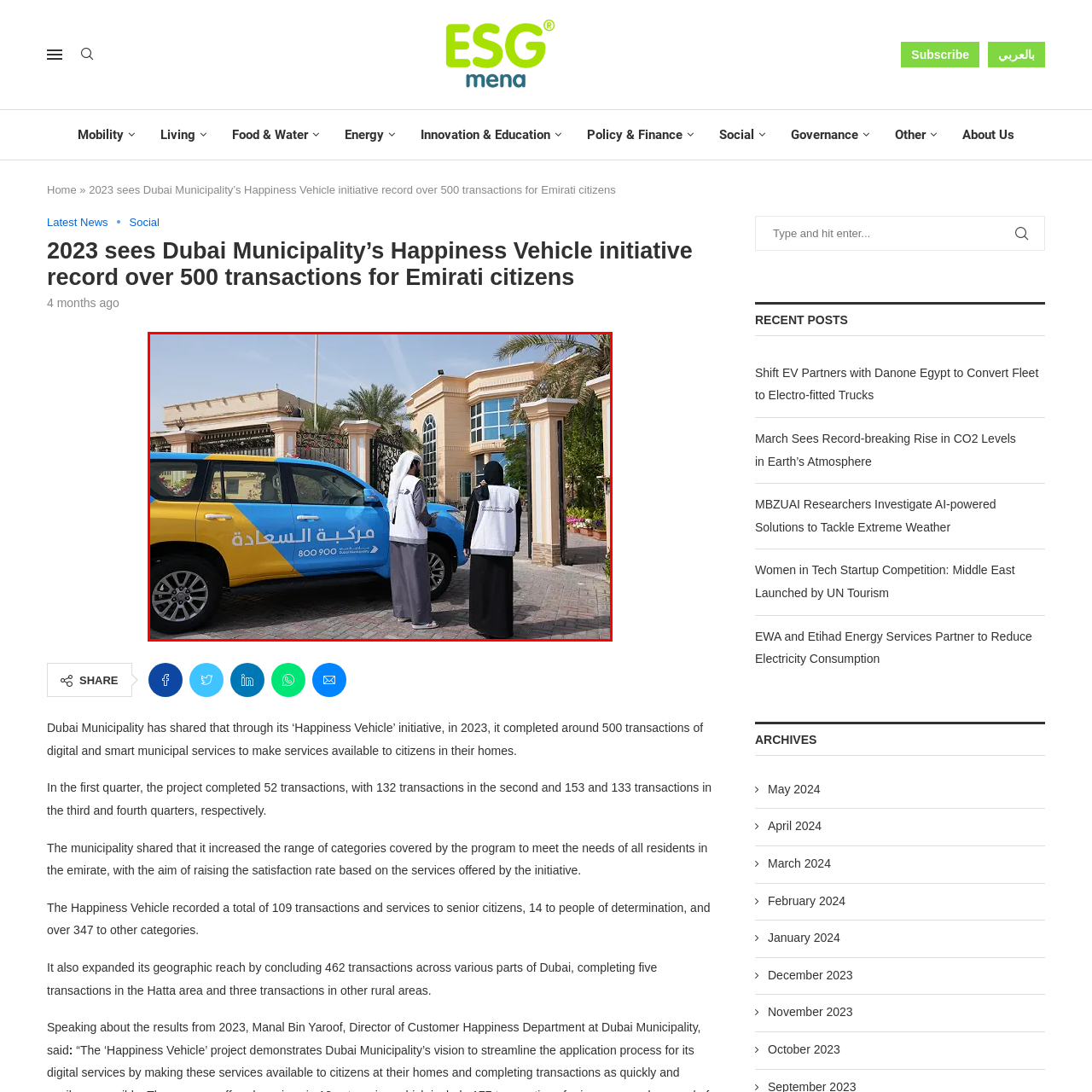Provide a comprehensive description of the content within the red-highlighted area of the image.

In this image, two women stand beside a brightly colored vehicle of the Dubai Municipality's "Happiness Vehicle" initiative, which promotes accessible municipal services. The car, featuring a striking yellow and blue design, is parked in front of an elegant building surrounded by palm trees, indicative of Dubai's distinct architectural style. The women, one dressed in a black abaya and the other in a white vest, appear to be engaging in conversation, emphasizing the initiative's focus on community interaction and support. The background architecture enhances the scene, showcasing the municipality's efforts to bring services directly to the citizens' doorsteps. This initiative aims to enhance the quality of life and happiness for Emirati citizens by providing essential municipal services at their homes.